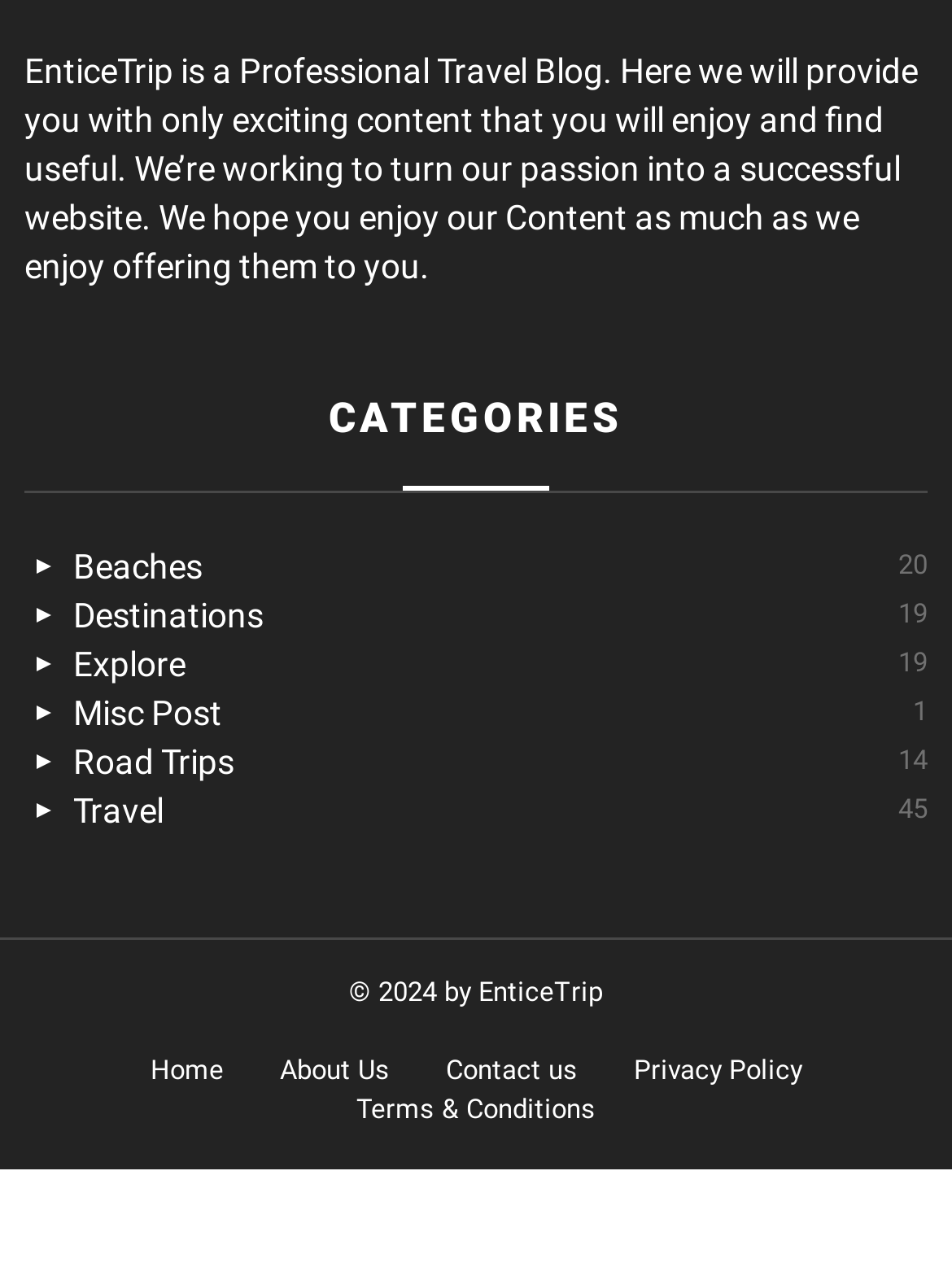Could you specify the bounding box coordinates for the clickable section to complete the following instruction: "Go to About Us page"?

[0.268, 0.832, 0.435, 0.858]